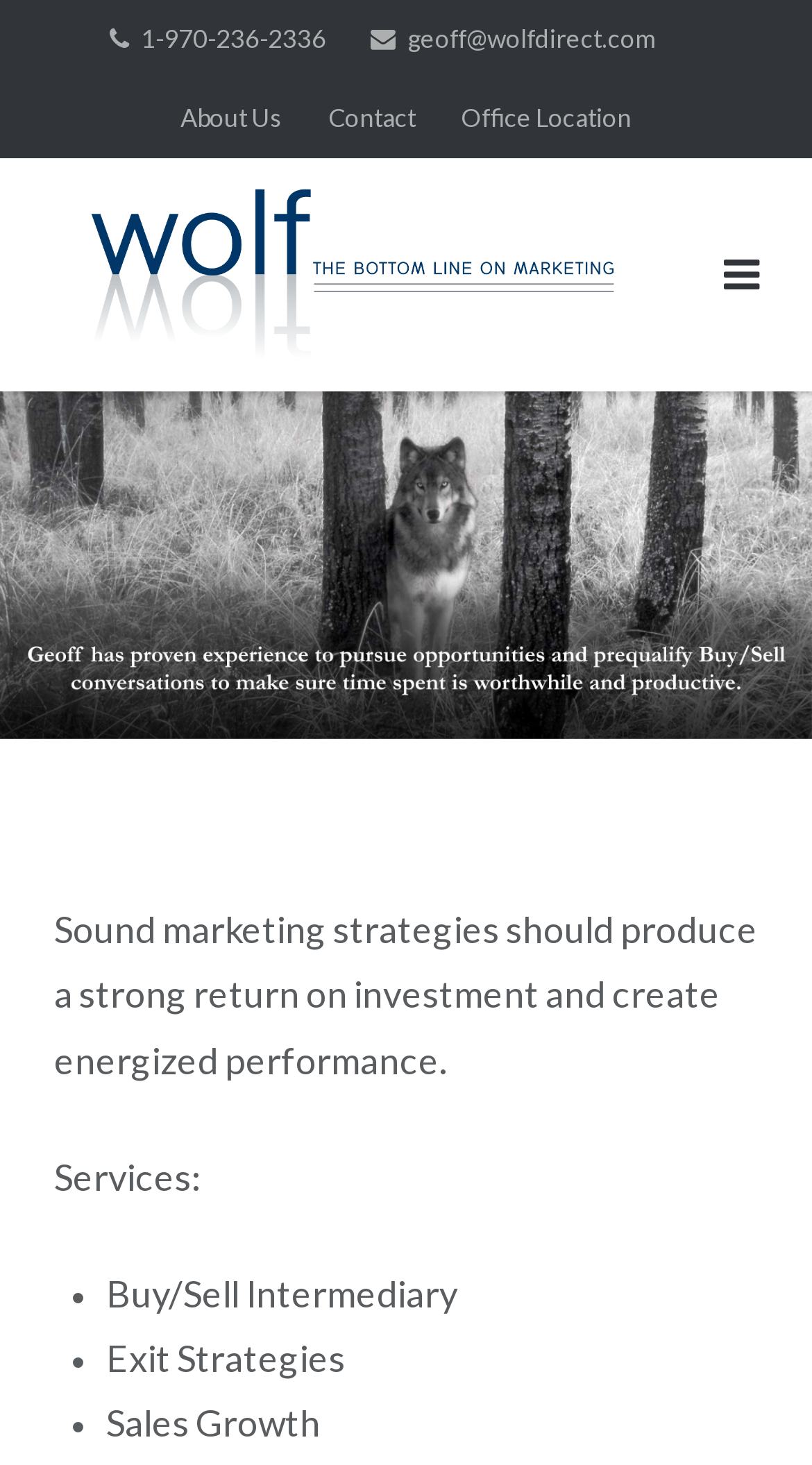Specify the bounding box coordinates (top-left x, top-left y, bottom-right x, bottom-right y) of the UI element in the screenshot that matches this description: Cookies

None